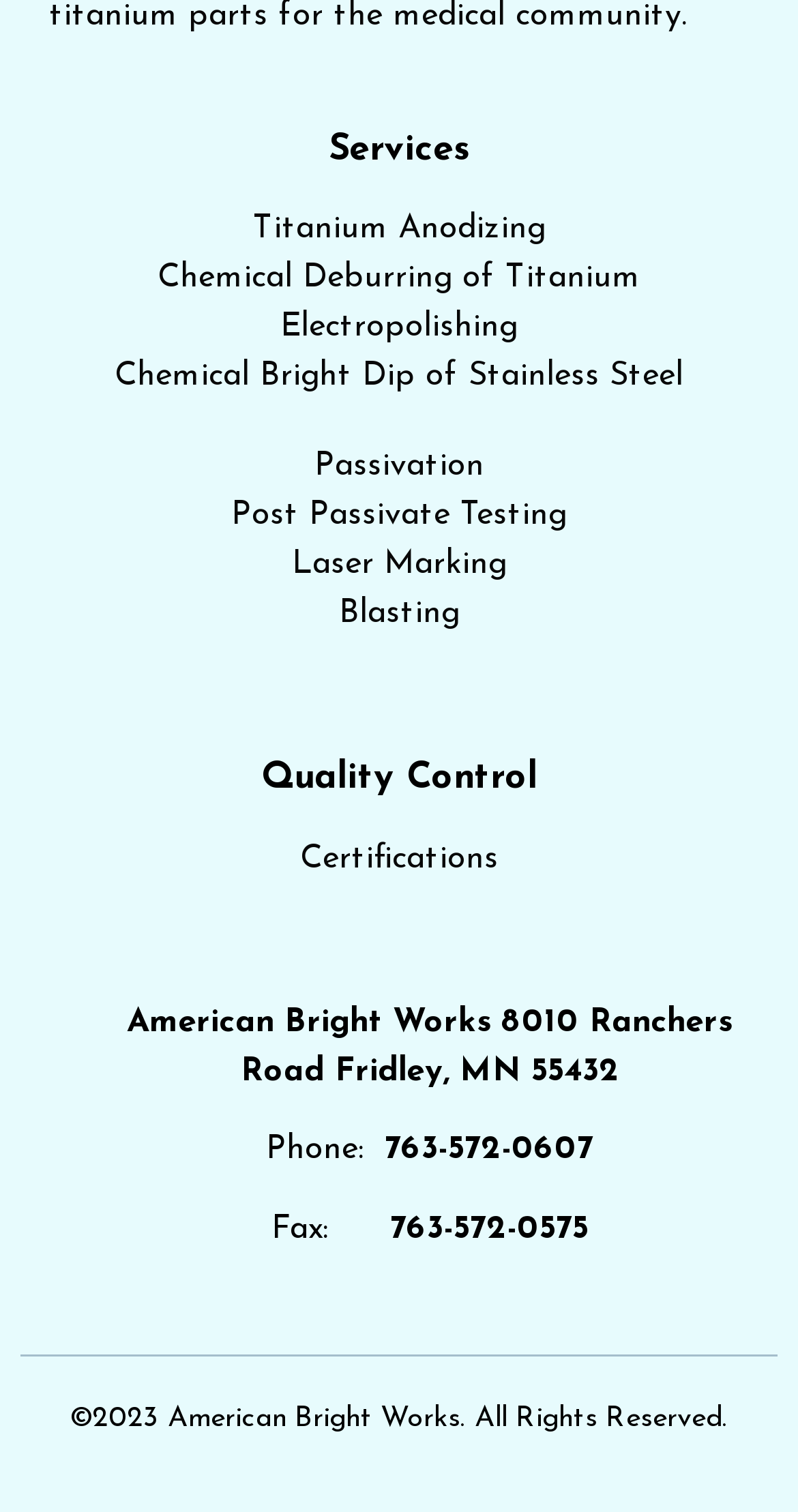What is the address of American Bright Works?
Using the information from the image, provide a comprehensive answer to the question.

The address of American Bright Works can be found at the bottom of the webpage, which is 8010 Ranchers Road Fridley, MN 55432.